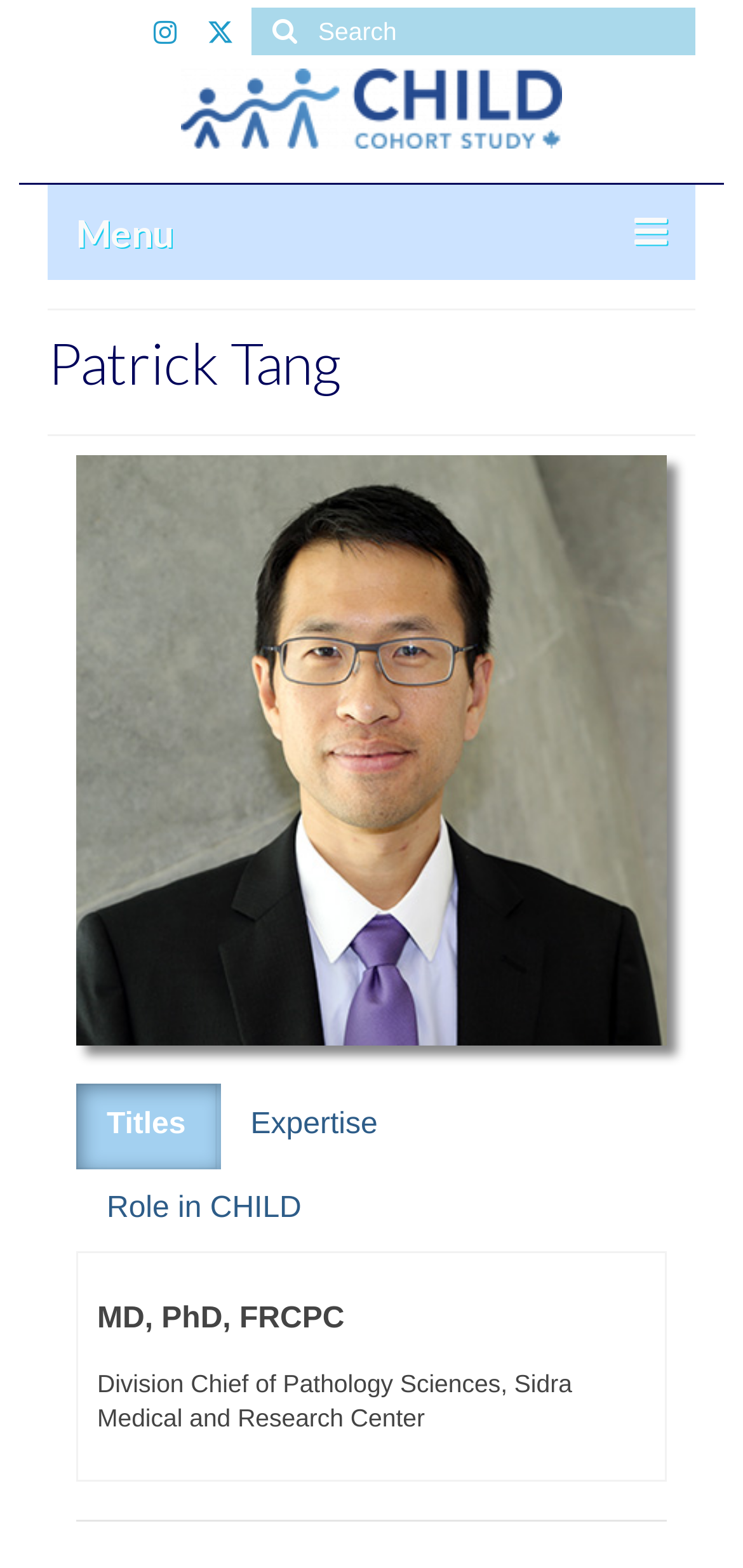Please specify the bounding box coordinates of the element that should be clicked to execute the given instruction: 'Go to About CHILD'. Ensure the coordinates are four float numbers between 0 and 1, expressed as [left, top, right, bottom].

[0.09, 0.191, 0.91, 0.241]